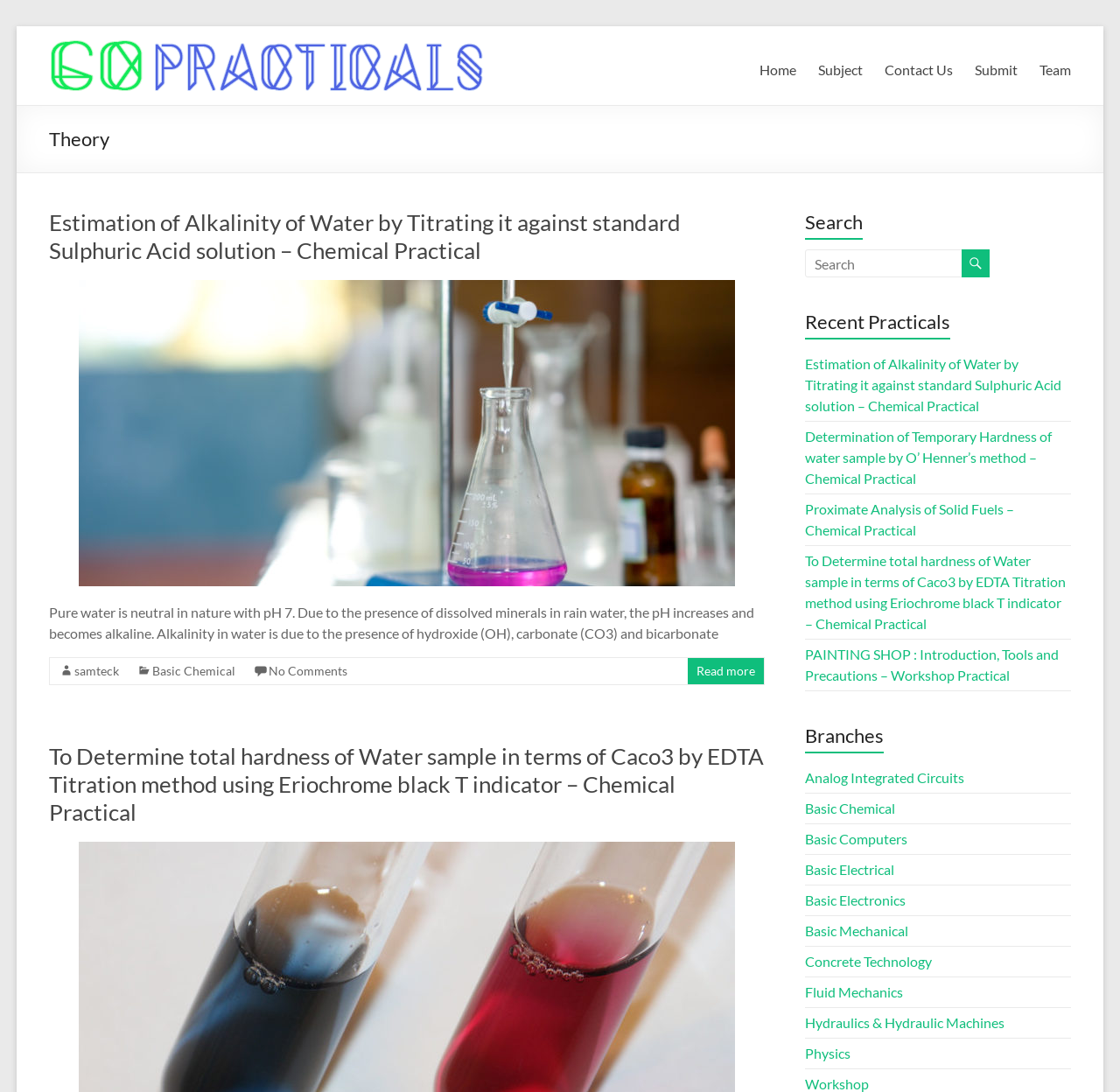What is the name of the indicator used in the second practical experiment?
Identify the answer in the screenshot and reply with a single word or phrase.

Eriochrome black T